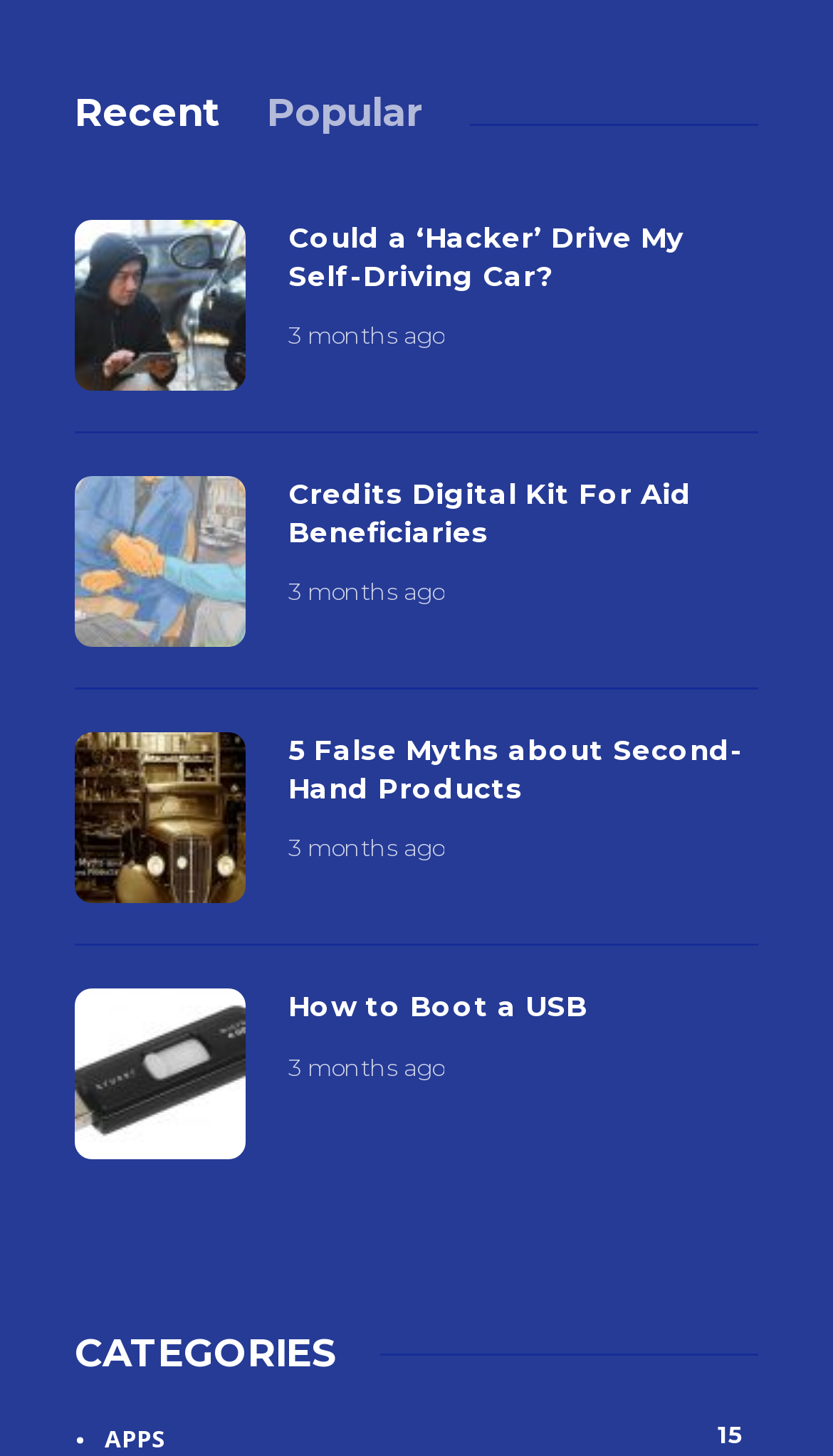Based on the description "Recent", find the bounding box of the specified UI element.

[0.09, 0.062, 0.264, 0.094]